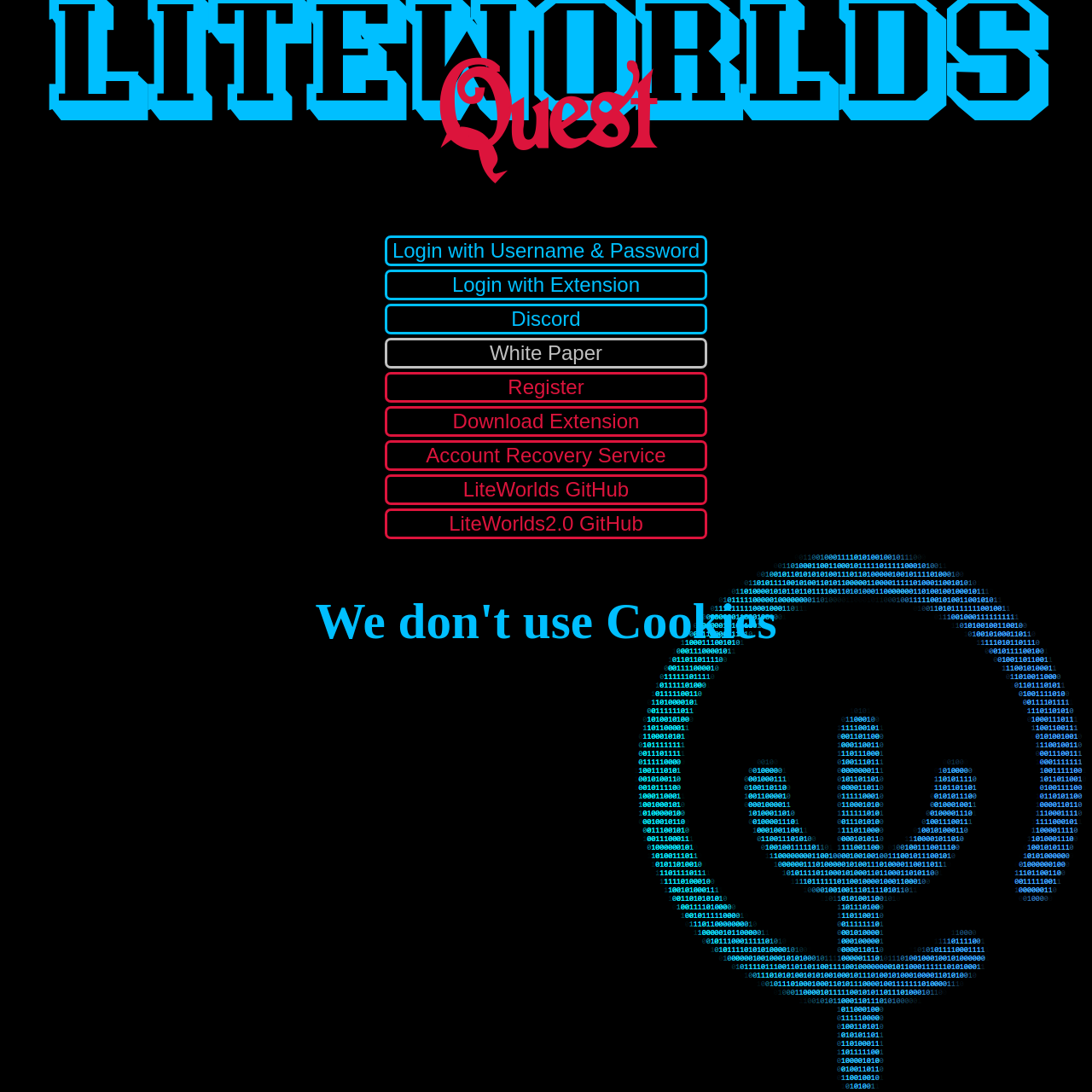Respond with a single word or phrase for the following question: 
How many sections are there in the left sidebar?

9